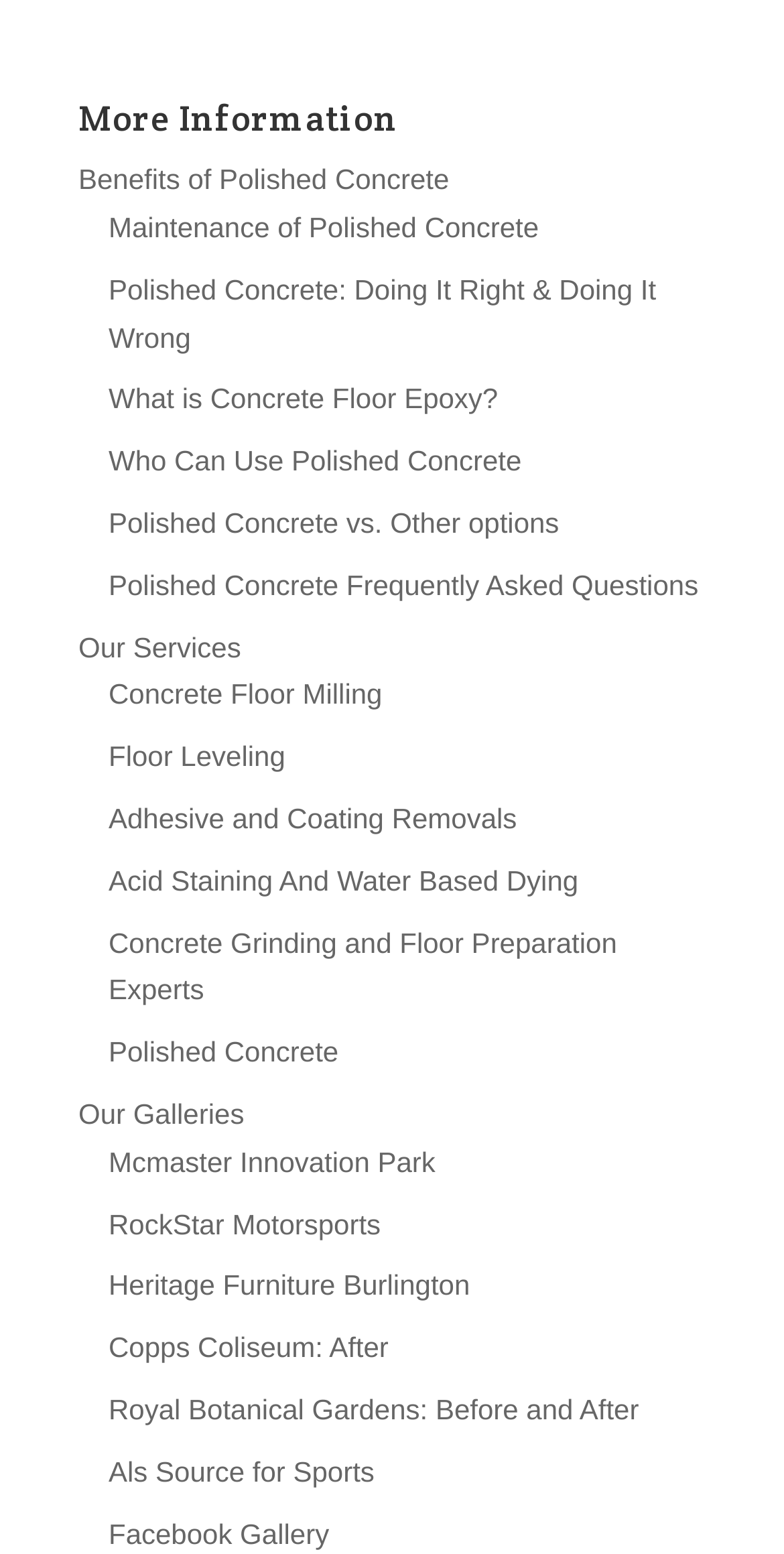Please specify the bounding box coordinates for the clickable region that will help you carry out the instruction: "Learn about the benefits of polished concrete".

[0.1, 0.105, 0.573, 0.126]